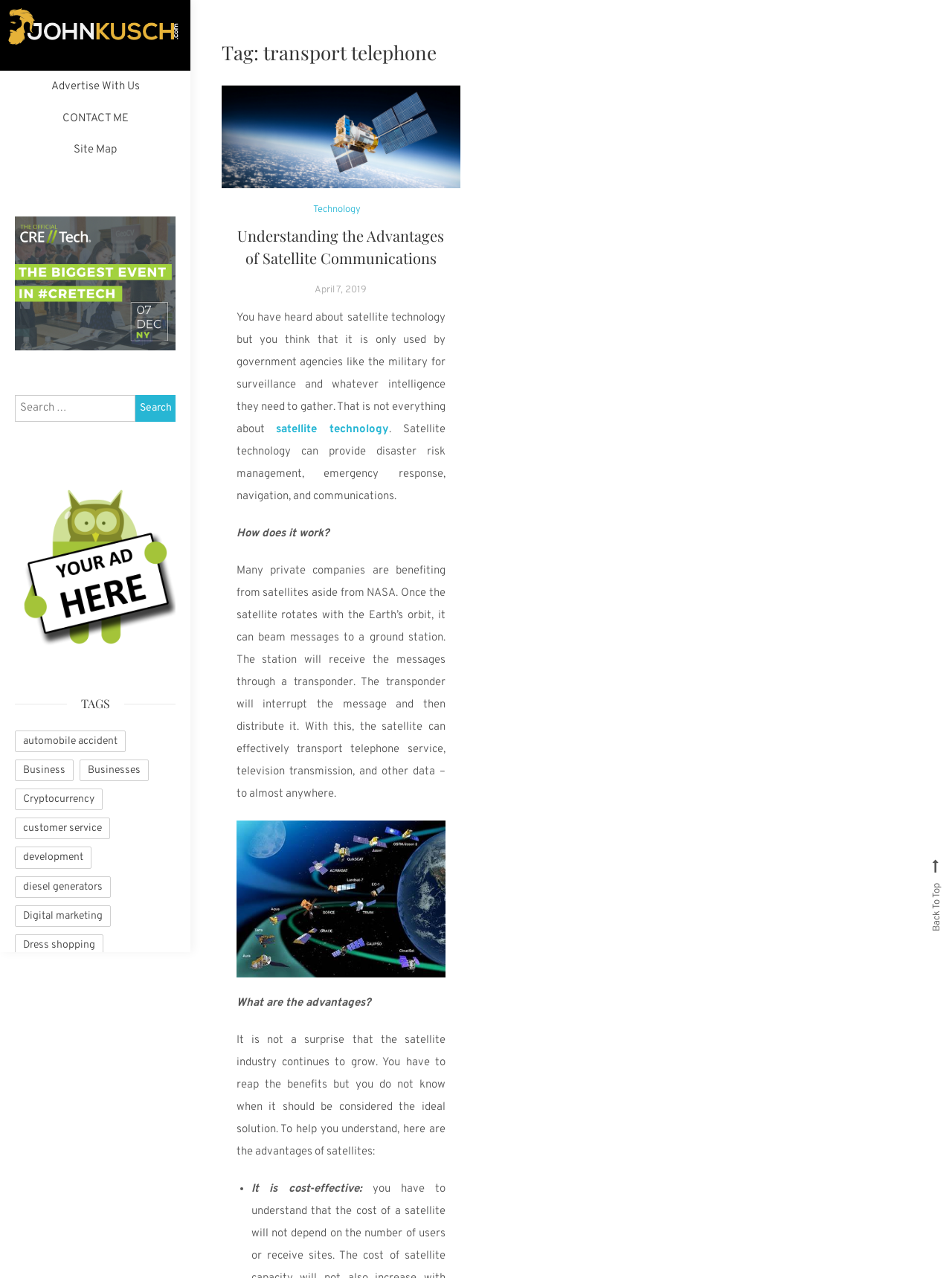Respond to the question below with a single word or phrase:
What is the topic of the article on the webpage?

Satellite communications